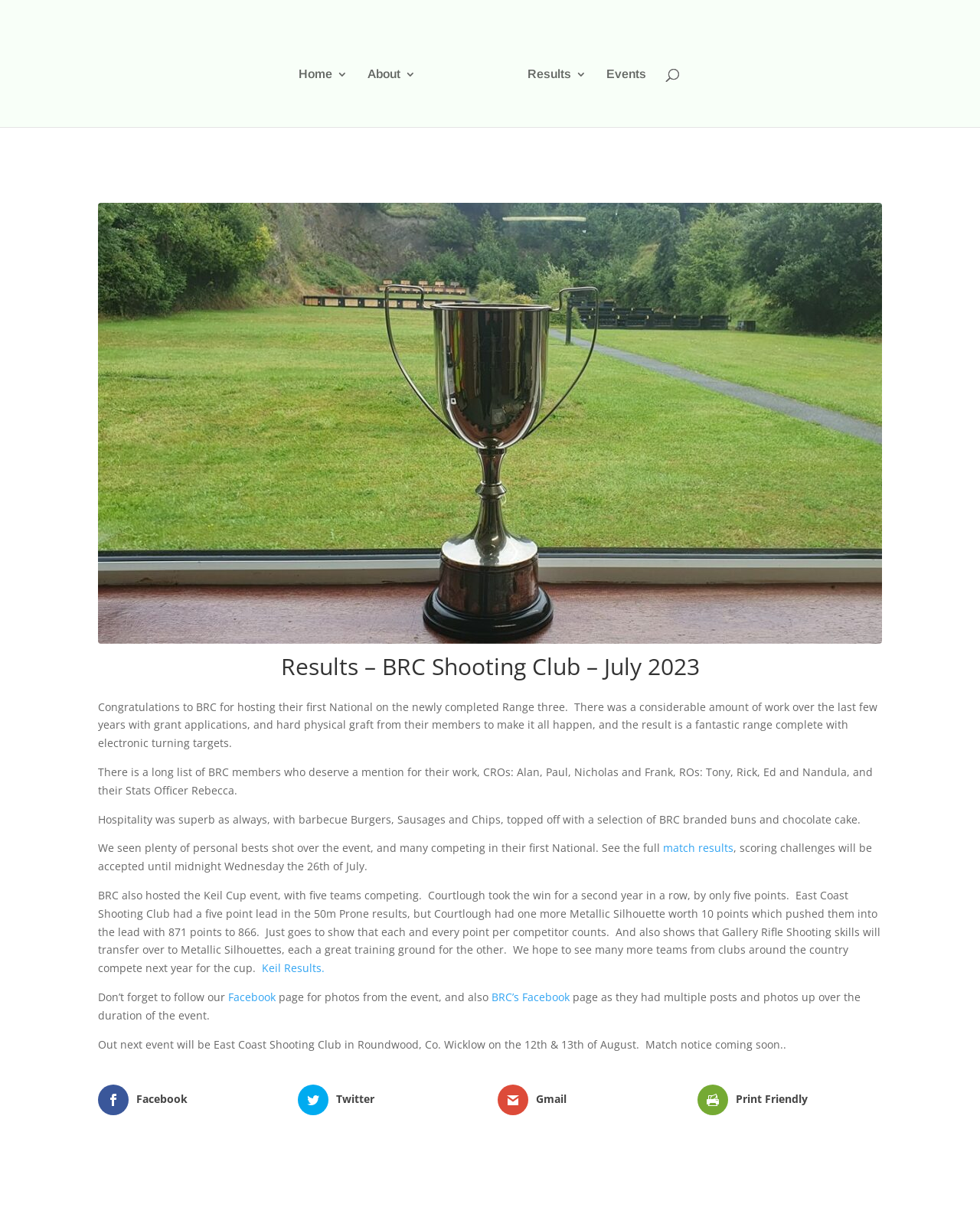Please identify the bounding box coordinates of where to click in order to follow the instruction: "Print the page".

[0.712, 0.891, 0.9, 0.917]